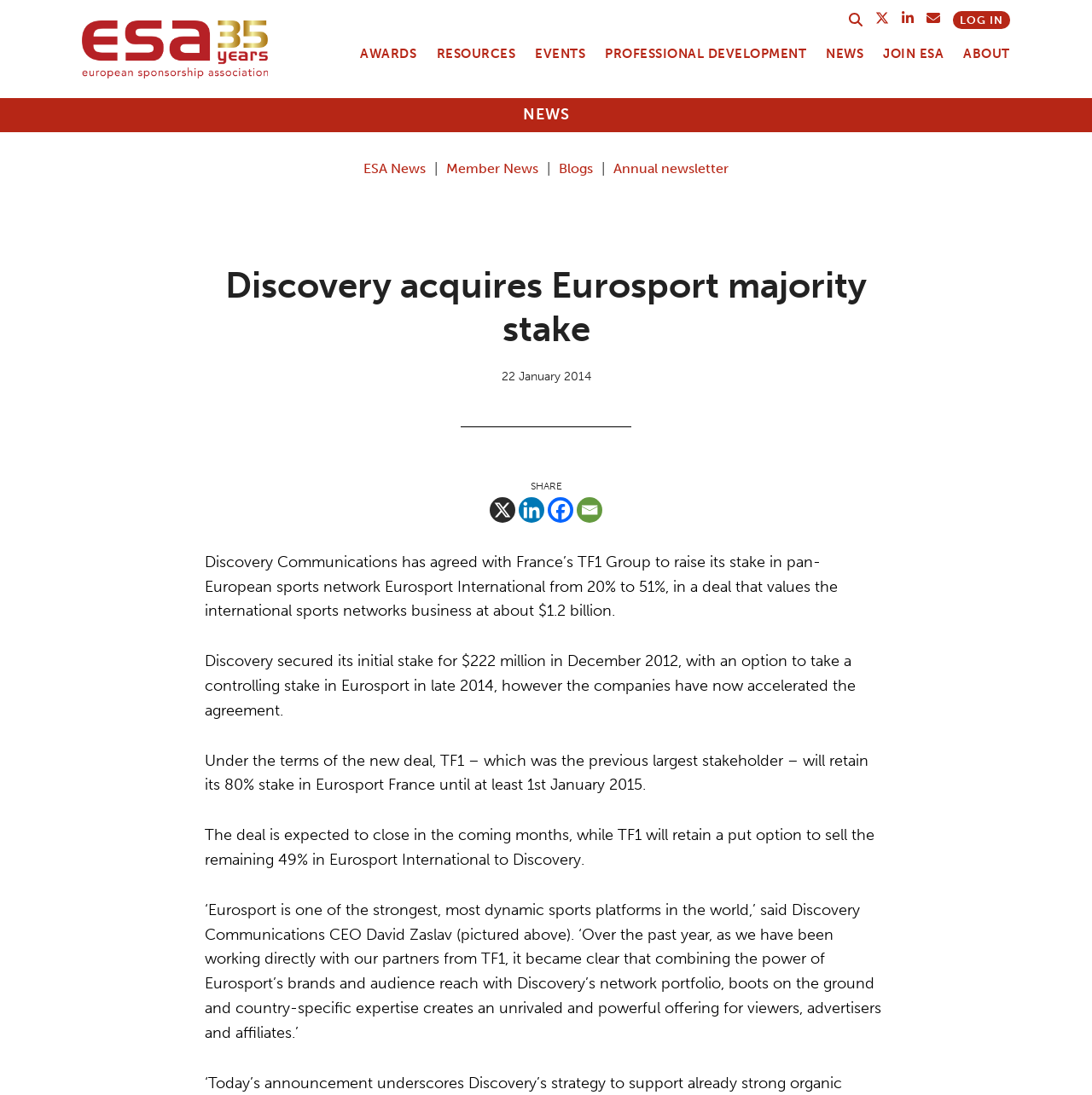Using the provided description European Sponsorship Association, find the bounding box coordinates for the UI element. Provide the coordinates in (top-left x, top-left y, bottom-right x, bottom-right y) format, ensuring all values are between 0 and 1.

[0.075, 0.0, 0.245, 0.09]